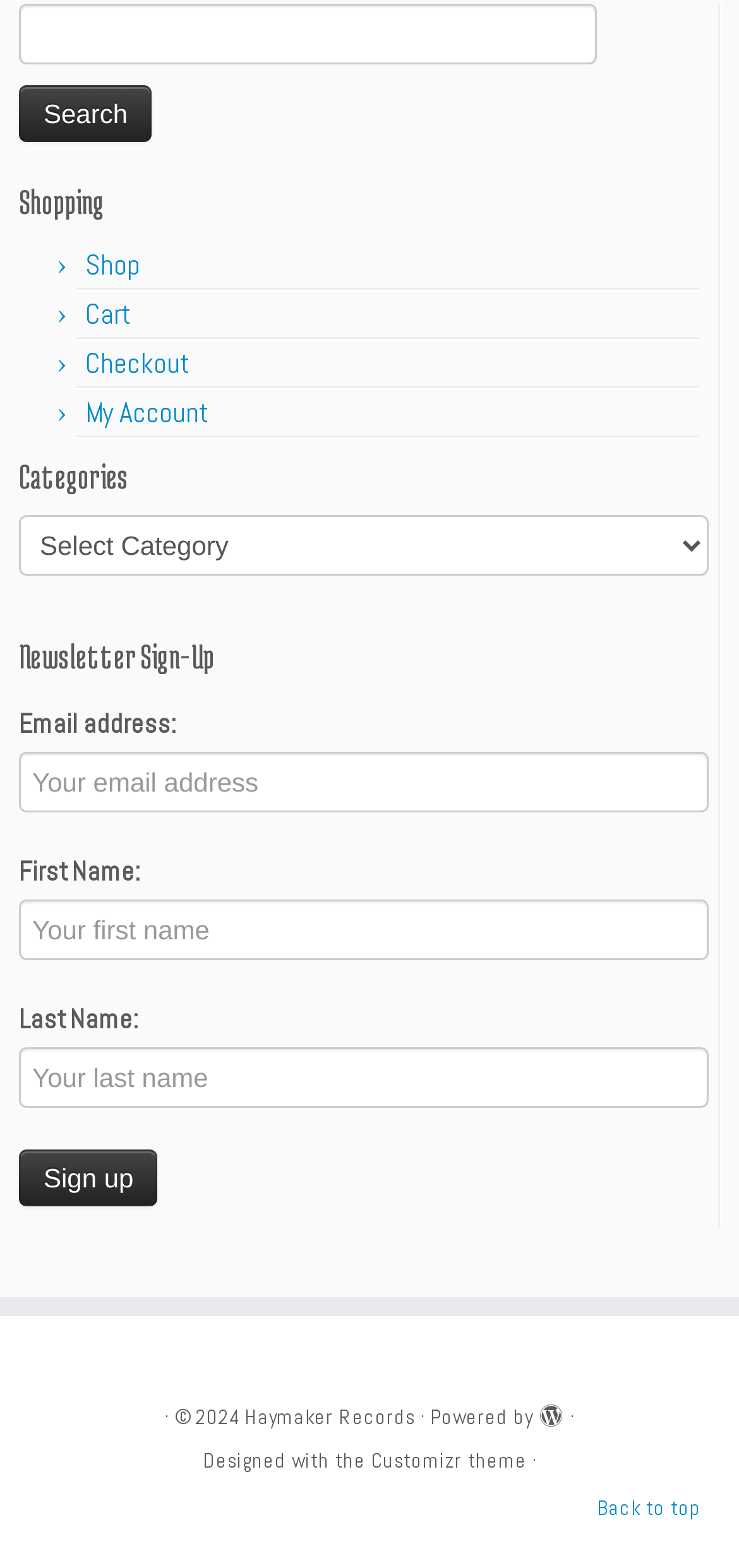Please determine the bounding box coordinates of the element's region to click for the following instruction: "Search for something".

[0.026, 0.002, 0.808, 0.041]